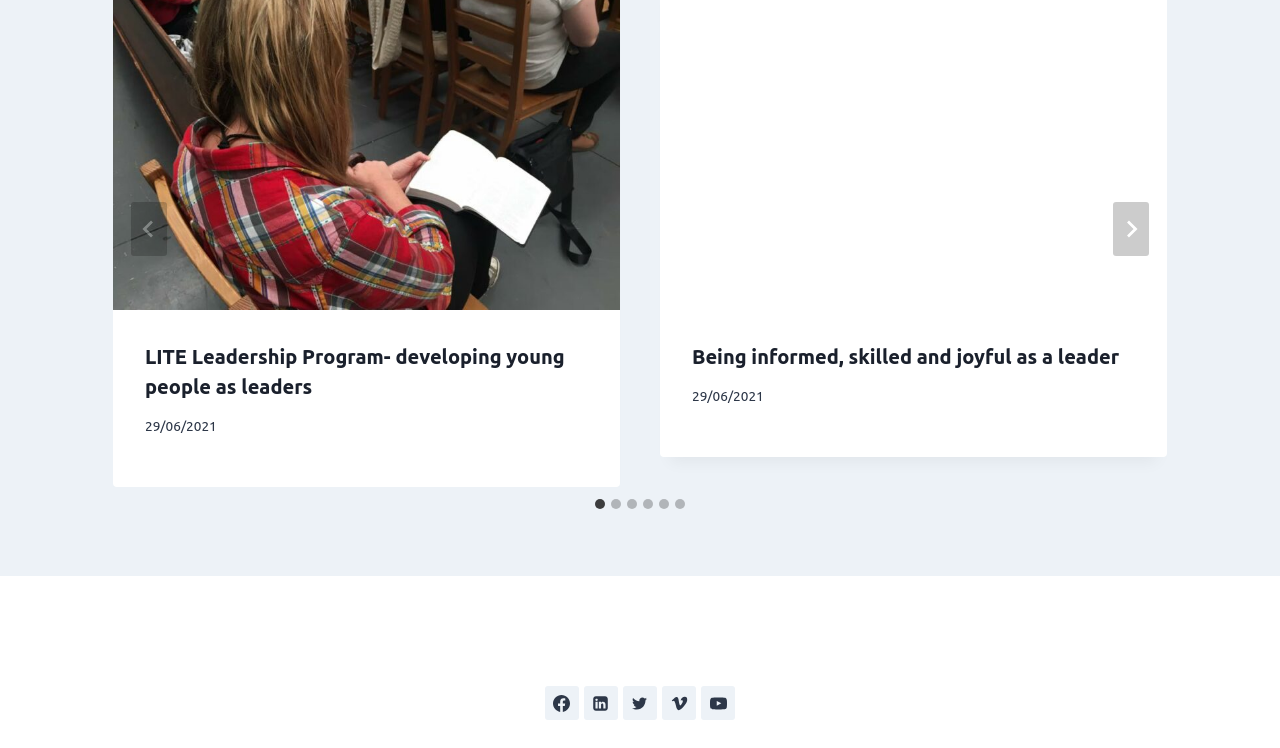What social media platforms are linked?
Refer to the screenshot and deliver a thorough answer to the question presented.

I found the answer by looking at the link elements with text corresponding to the names of social media platforms, which are children of the Root Element.